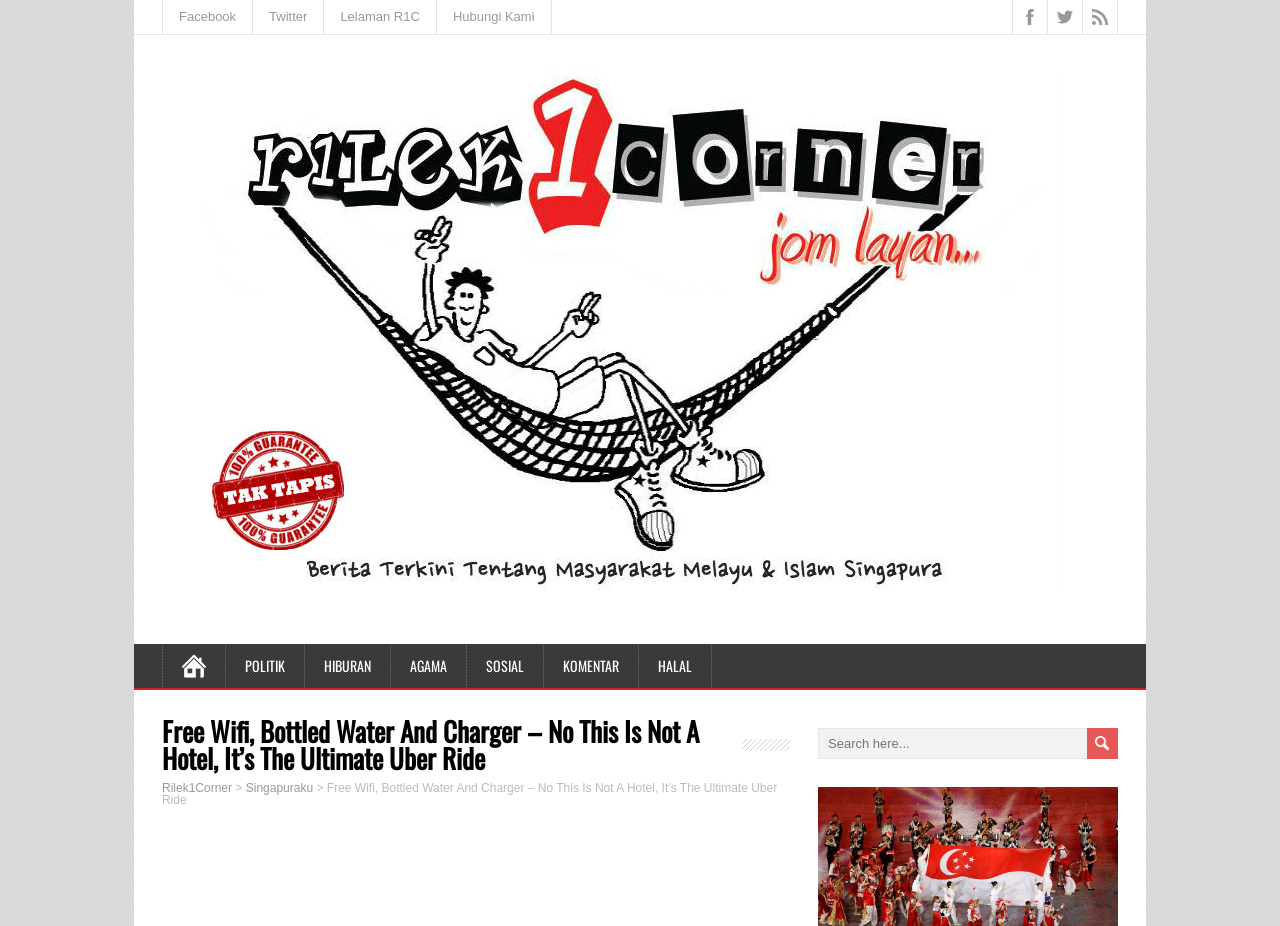Please provide the bounding box coordinates for the UI element as described: "name="s" placeholder="Search here..."". The coordinates must be four floats between 0 and 1, represented as [left, top, right, bottom].

[0.639, 0.786, 0.873, 0.82]